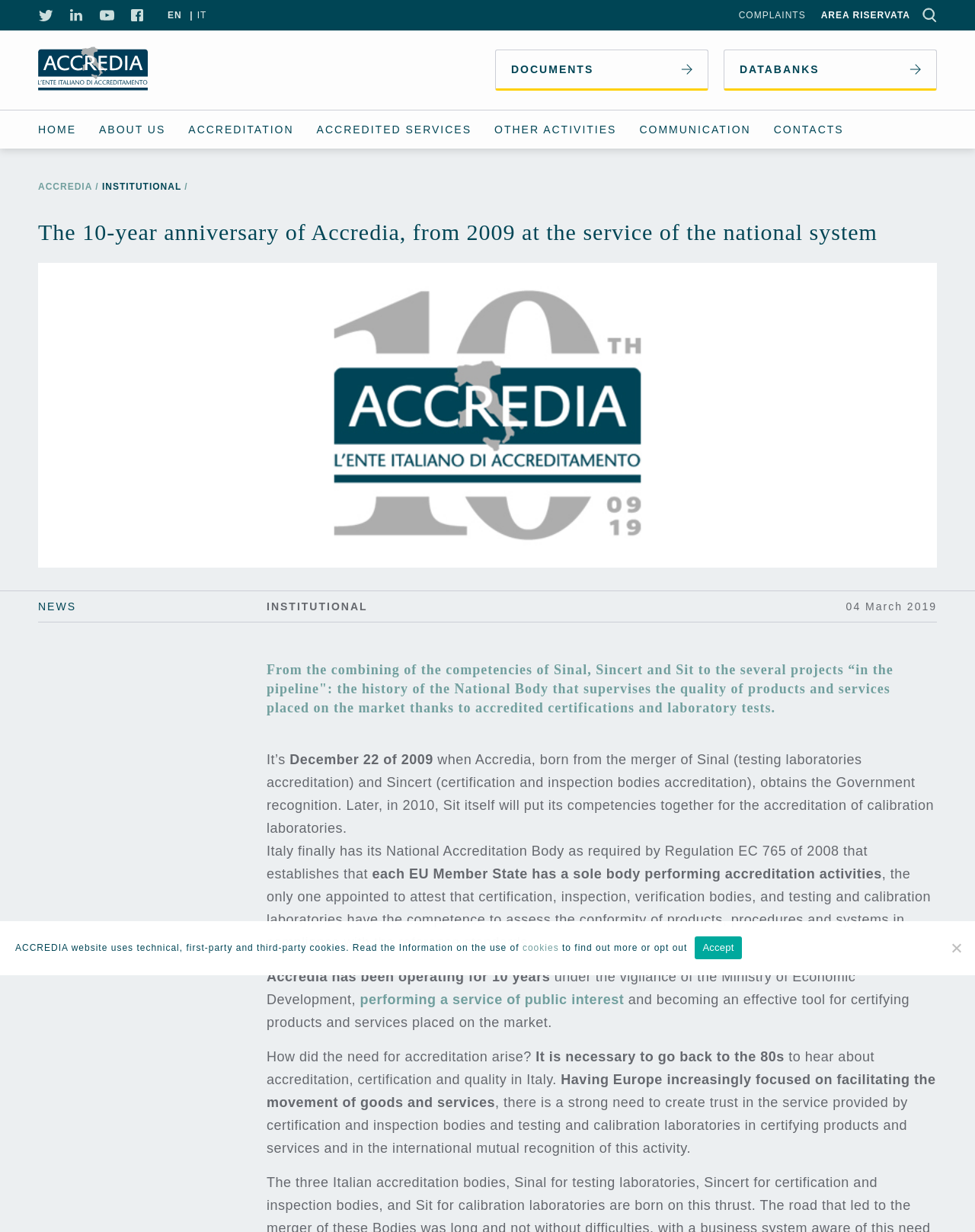Determine the bounding box coordinates for the clickable element required to fulfill the instruction: "Go to Twitter". Provide the coordinates as four float numbers between 0 and 1, i.e., [left, top, right, bottom].

[0.039, 0.006, 0.055, 0.019]